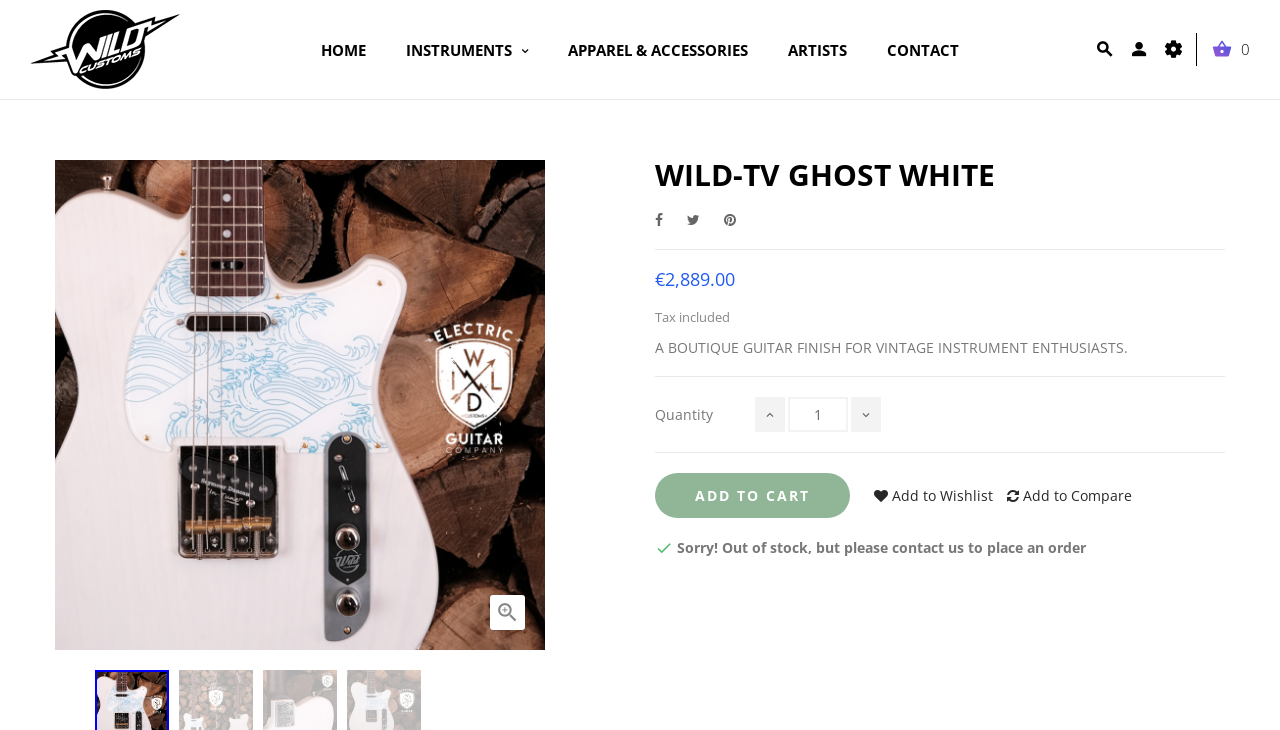Determine the bounding box coordinates of the clickable region to follow the instruction: "Click on the 'Pinterest' link".

[0.566, 0.288, 0.575, 0.314]